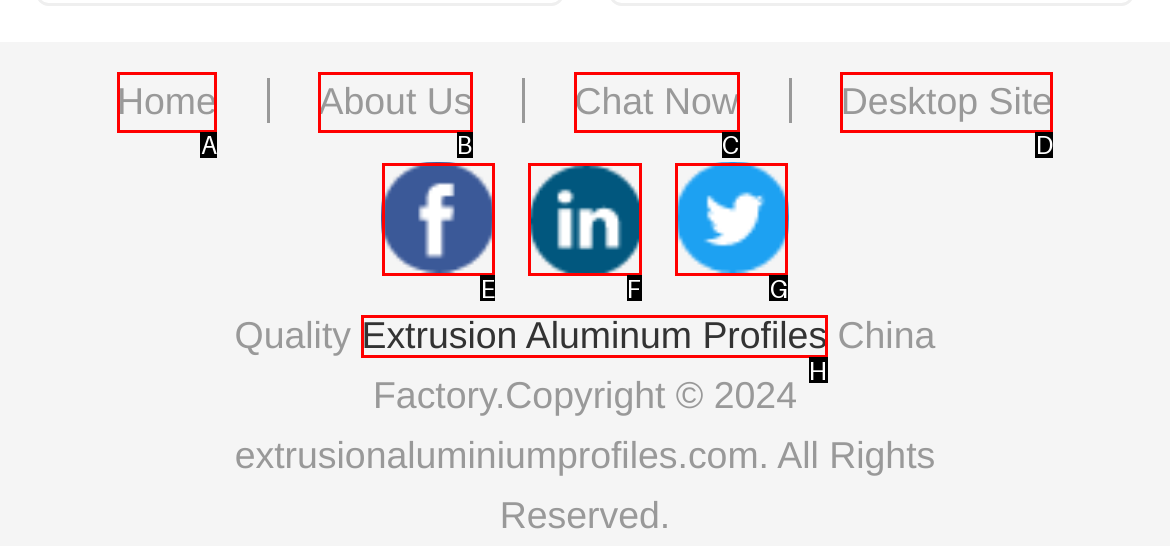Tell me which one HTML element best matches the description: The Unemployment
Answer with the option's letter from the given choices directly.

None